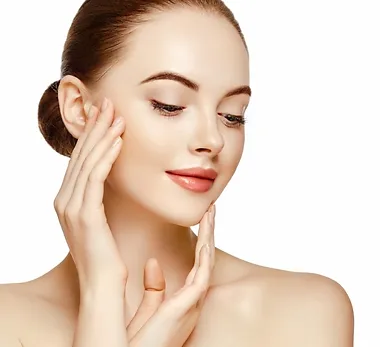Respond to the question below with a concise word or phrase:
What is the theme suggested by the image?

Self-care and rejuvenation